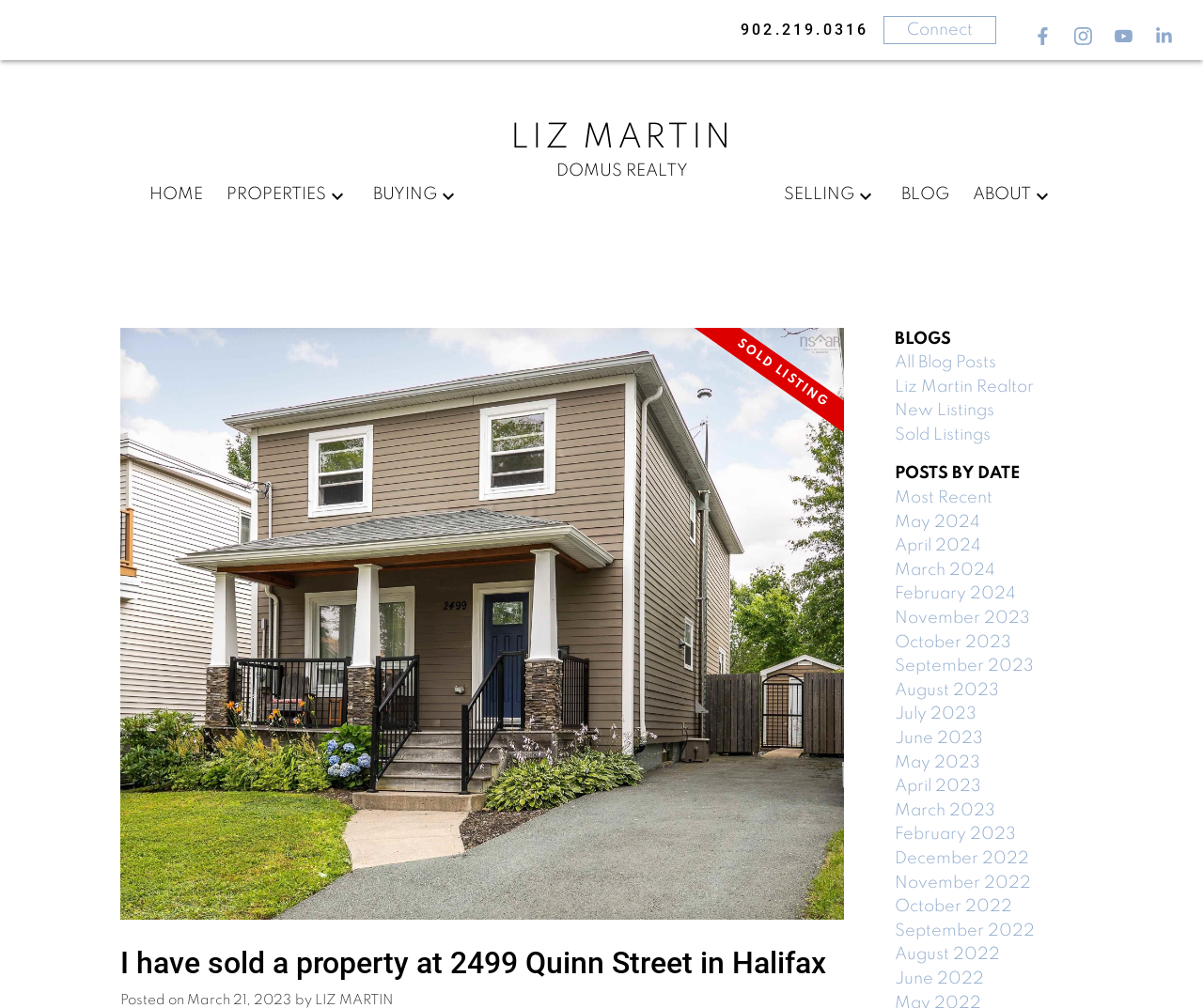Provide the bounding box coordinates of the HTML element this sentence describes: "About". The bounding box coordinates consist of four float numbers between 0 and 1, i.e., [left, top, right, bottom].

[0.809, 0.182, 0.857, 0.206]